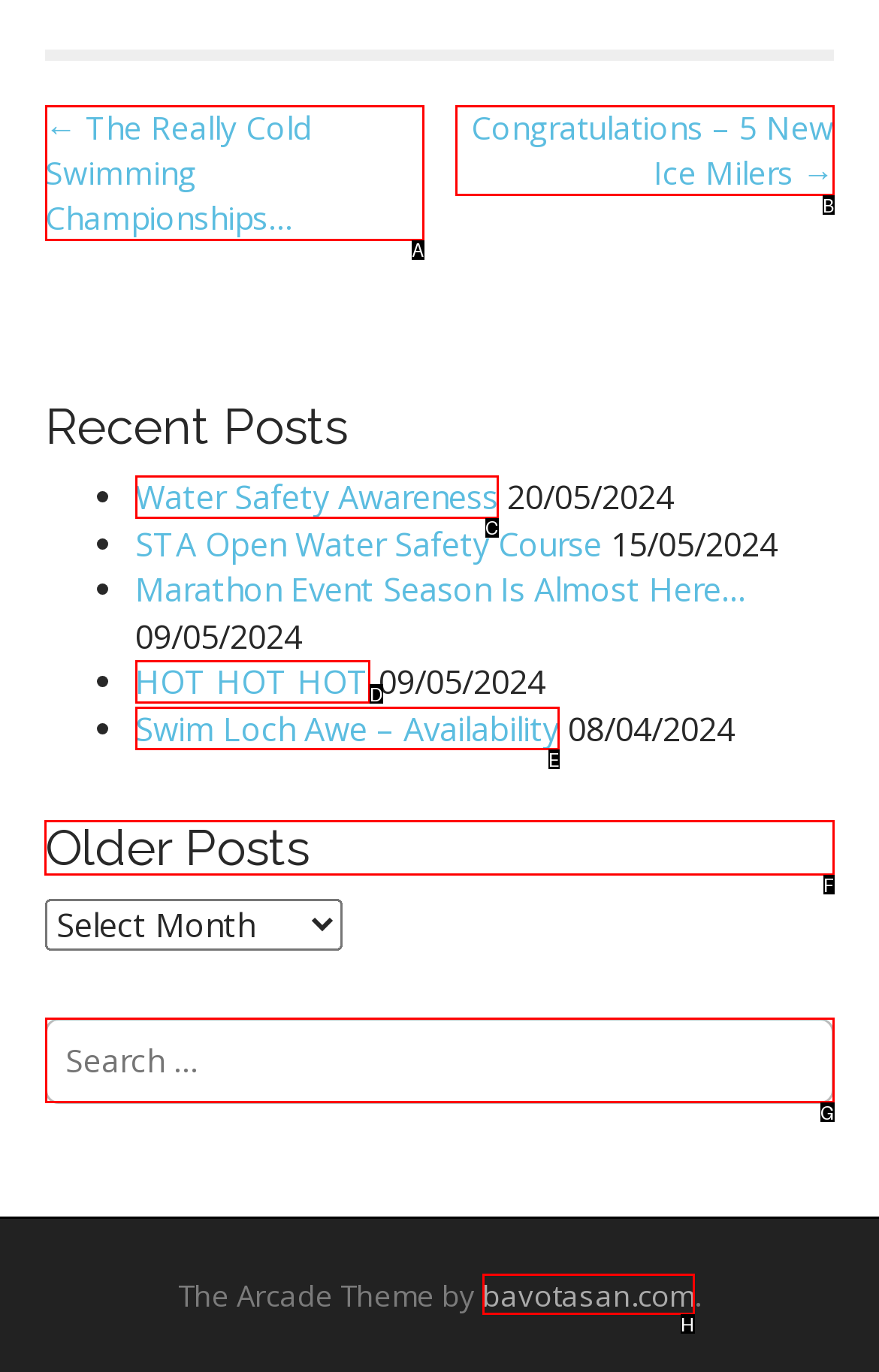Tell me which one HTML element I should click to complete the following task: view older posts Answer with the option's letter from the given choices directly.

F